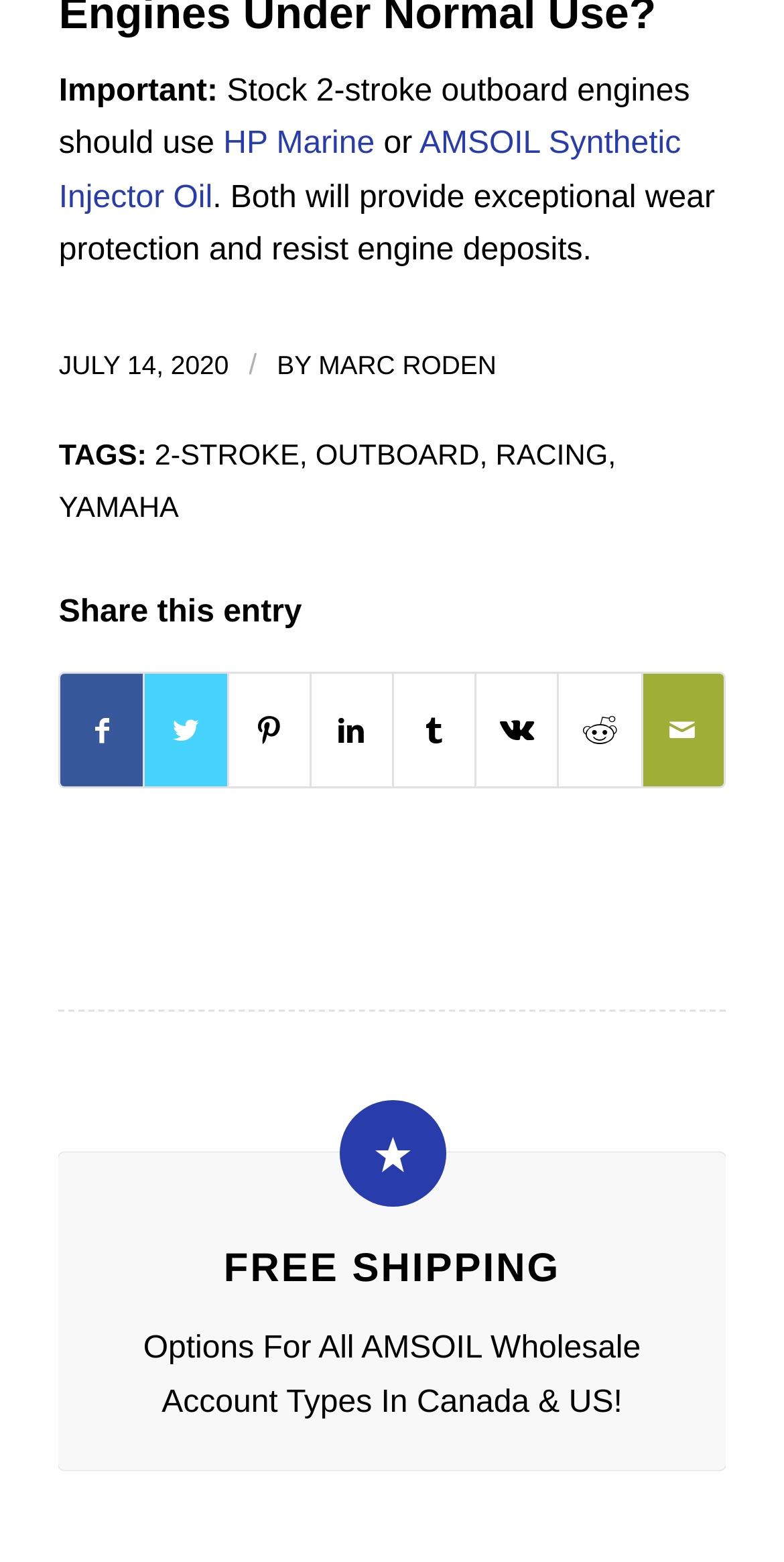Provide a single word or phrase answer to the question: 
What are the tags of the article?

2-STROKE, OUTBOARD, RACING, YAMAHA